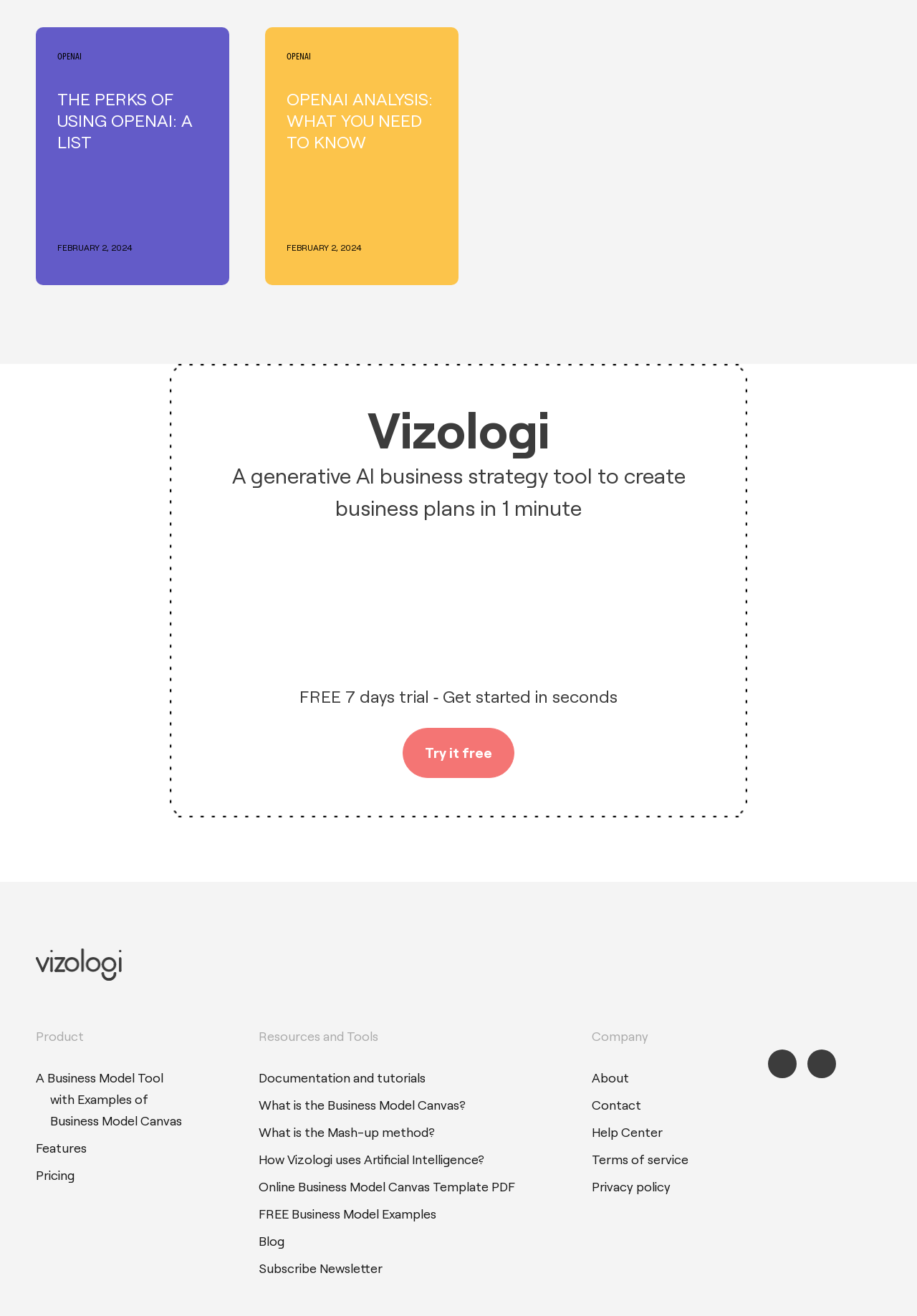What is the purpose of Vizologi?
Ensure your answer is thorough and detailed.

The purpose of Vizologi can be inferred from the StaticText element with the text 'A generative AI business strategy tool to create business plans in 1 minute' located at [0.253, 0.351, 0.747, 0.395]. This text suggests that Vizologi is a tool used to create business plans, and it can do so in a short amount of time.